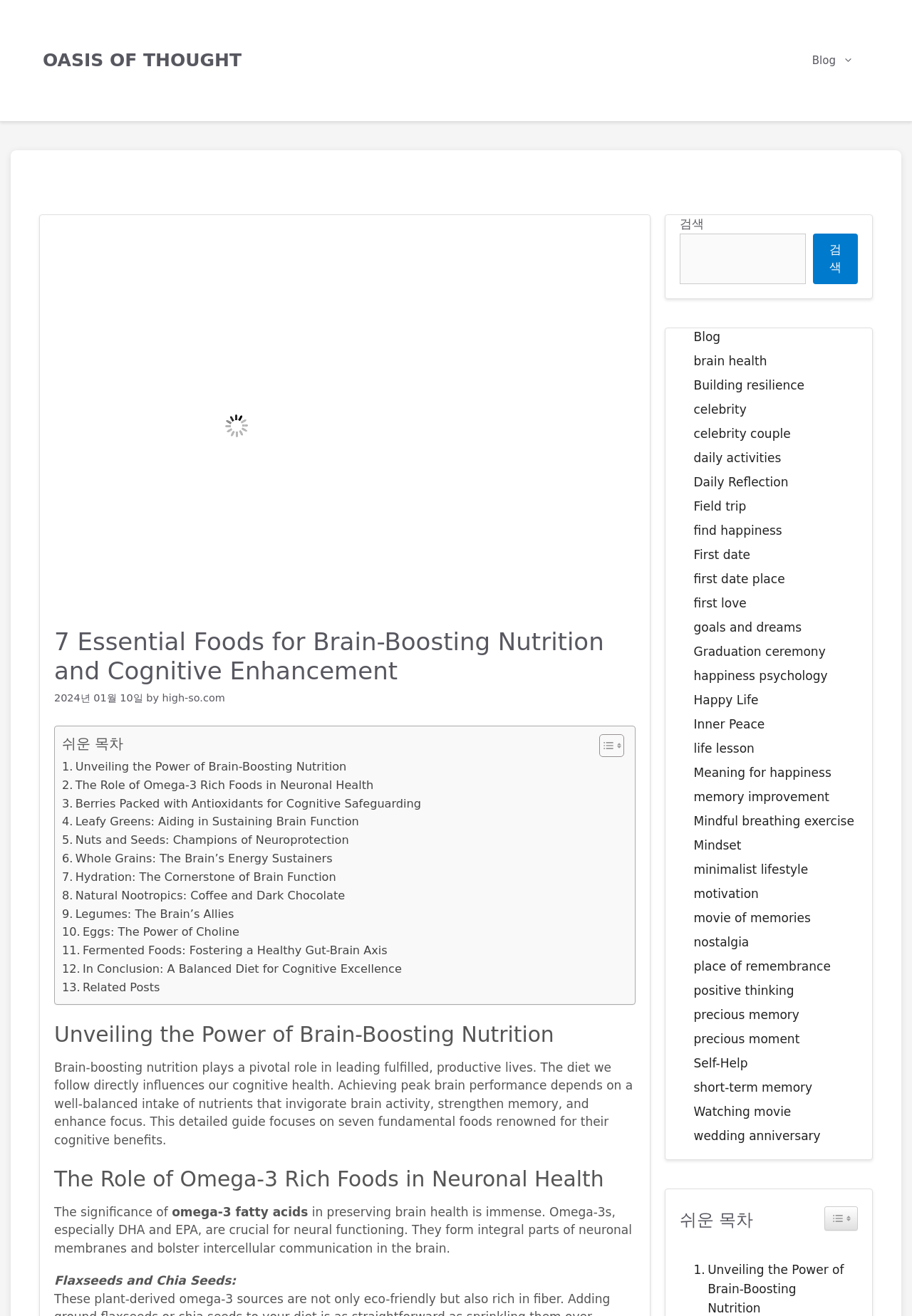Give a complete and precise description of the webpage's appearance.

This webpage is about the power of brain-boosting nutrition and cognitive enhancement. At the top, there is a banner with the site's name "OASIS OF THOUGHT" and a navigation menu with a link to the blog. Below the banner, there is a large image related to brain function and cognitive enhancement.

The main content of the webpage is divided into sections, each with a heading and a brief description. The first section is an introduction to brain-boosting nutrition, explaining its importance for cognitive health. The subsequent sections discuss the role of omega-3 rich foods, berries, leafy greens, nuts and seeds, whole grains, hydration, natural nootropics, legumes, eggs, and fermented foods in brain health.

On the right side of the webpage, there is a table of contents with links to each section, allowing users to easily navigate the content. Below the table of contents, there are links to related posts and other articles on the site.

At the bottom of the webpage, there is a search bar and a list of complementary links to other articles on the site, categorized by topics such as brain health, happiness, and self-help.